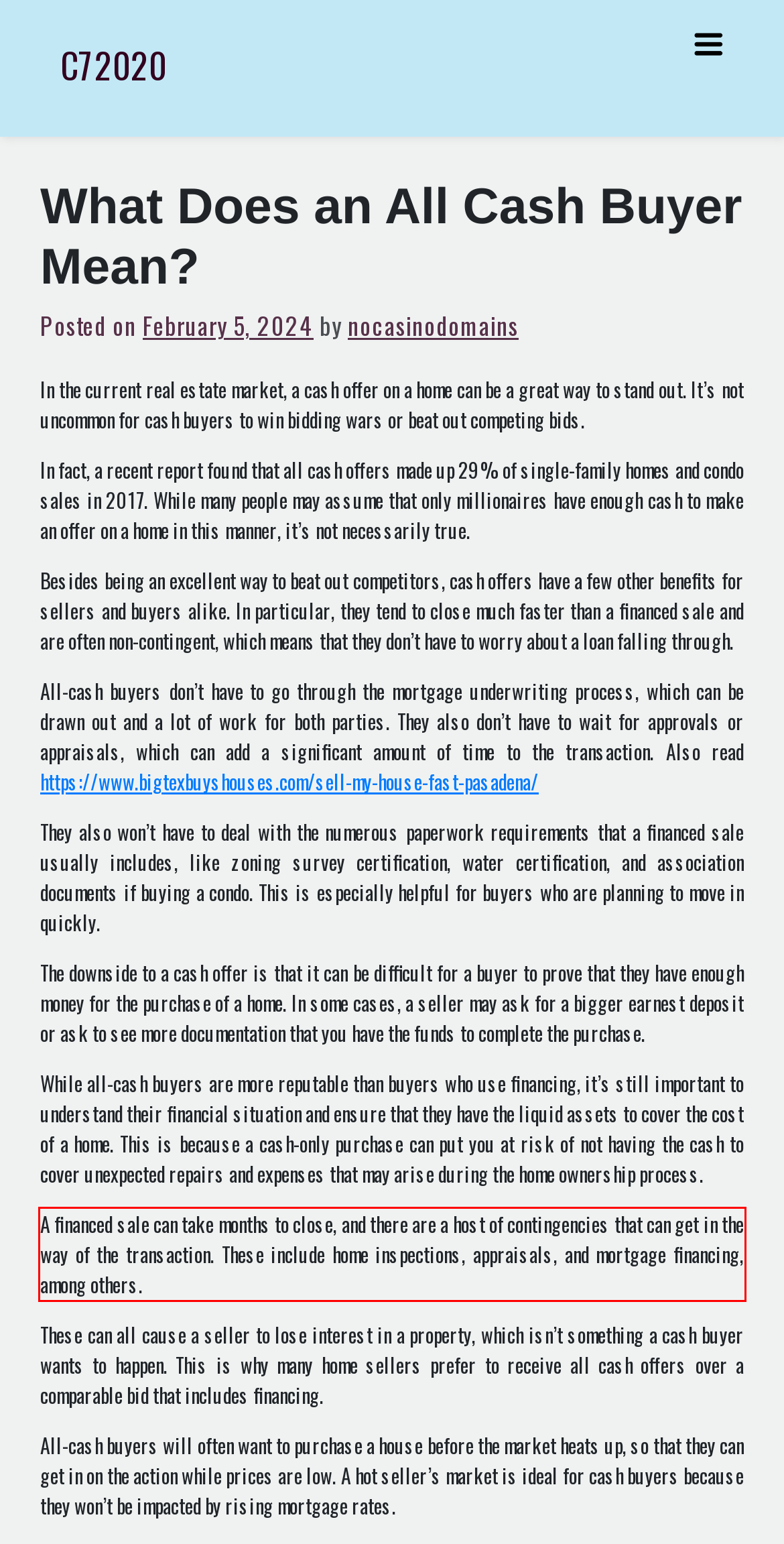You are provided with a screenshot of a webpage featuring a red rectangle bounding box. Extract the text content within this red bounding box using OCR.

A financed sale can take months to close, and there are a host of contingencies that can get in the way of the transaction. These include home inspections, appraisals, and mortgage financing, among others.